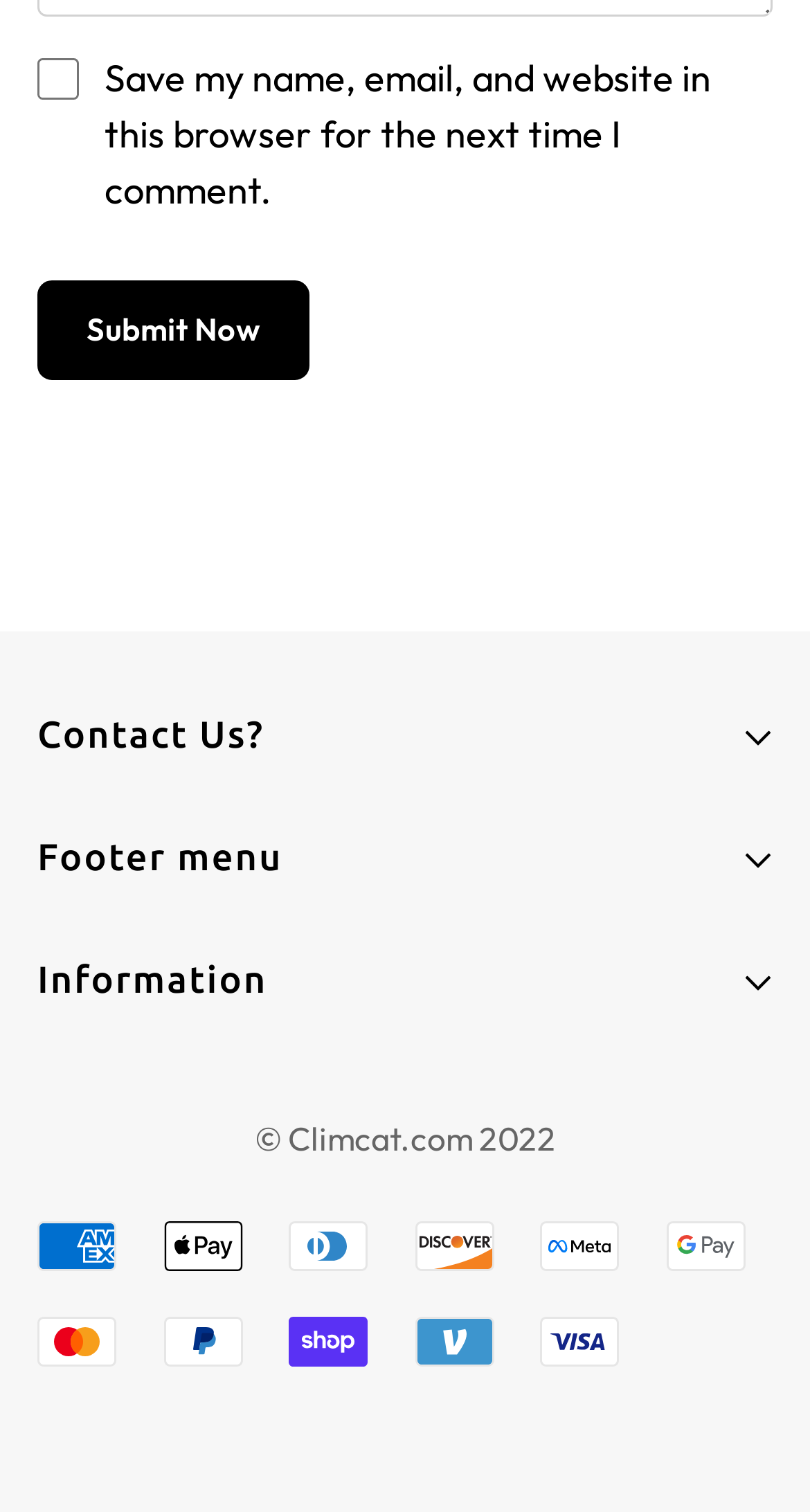Please identify the bounding box coordinates of the element's region that I should click in order to complete the following instruction: "Contact via email". The bounding box coordinates consist of four float numbers between 0 and 1, i.e., [left, top, right, bottom].

[0.046, 0.827, 0.372, 0.859]